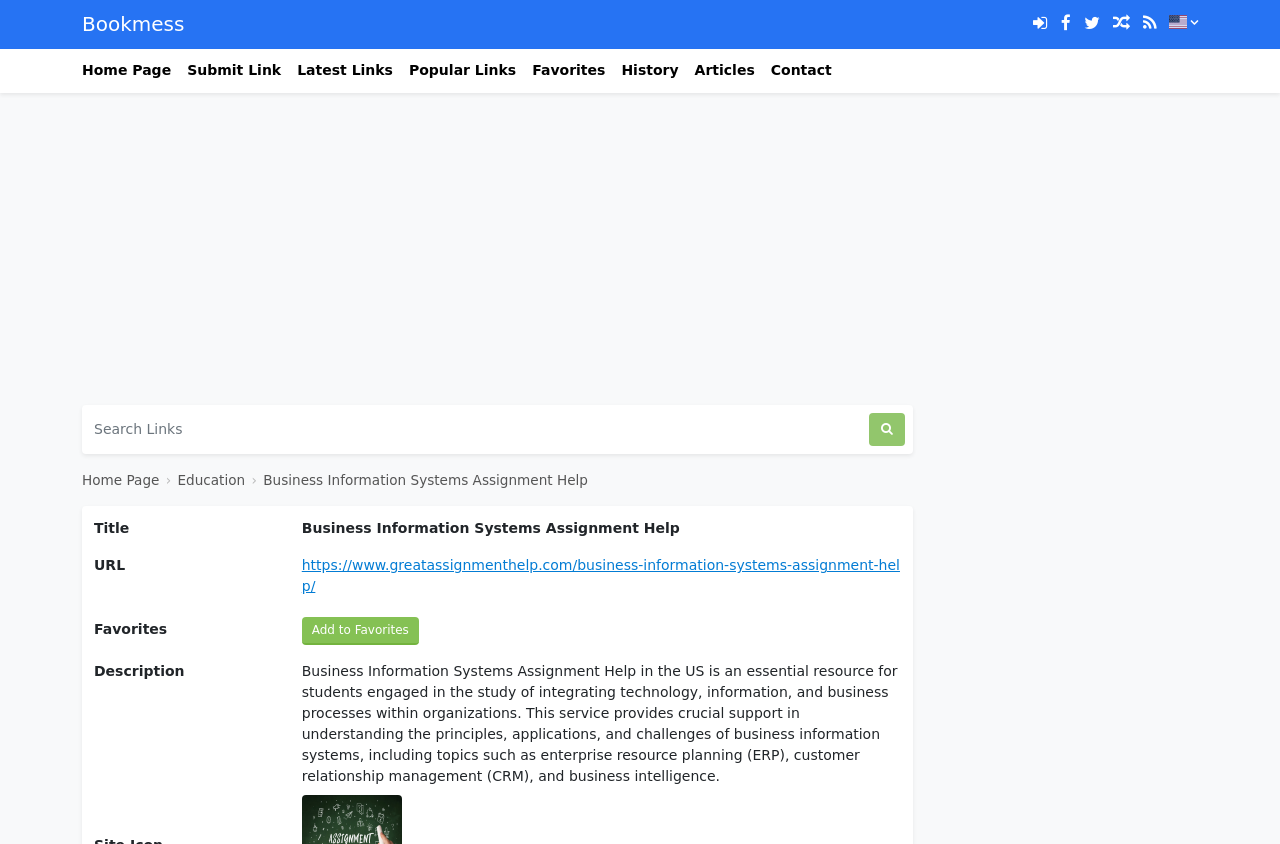Please identify the bounding box coordinates of where to click in order to follow the instruction: "Click on Home Page".

[0.064, 0.057, 0.134, 0.11]